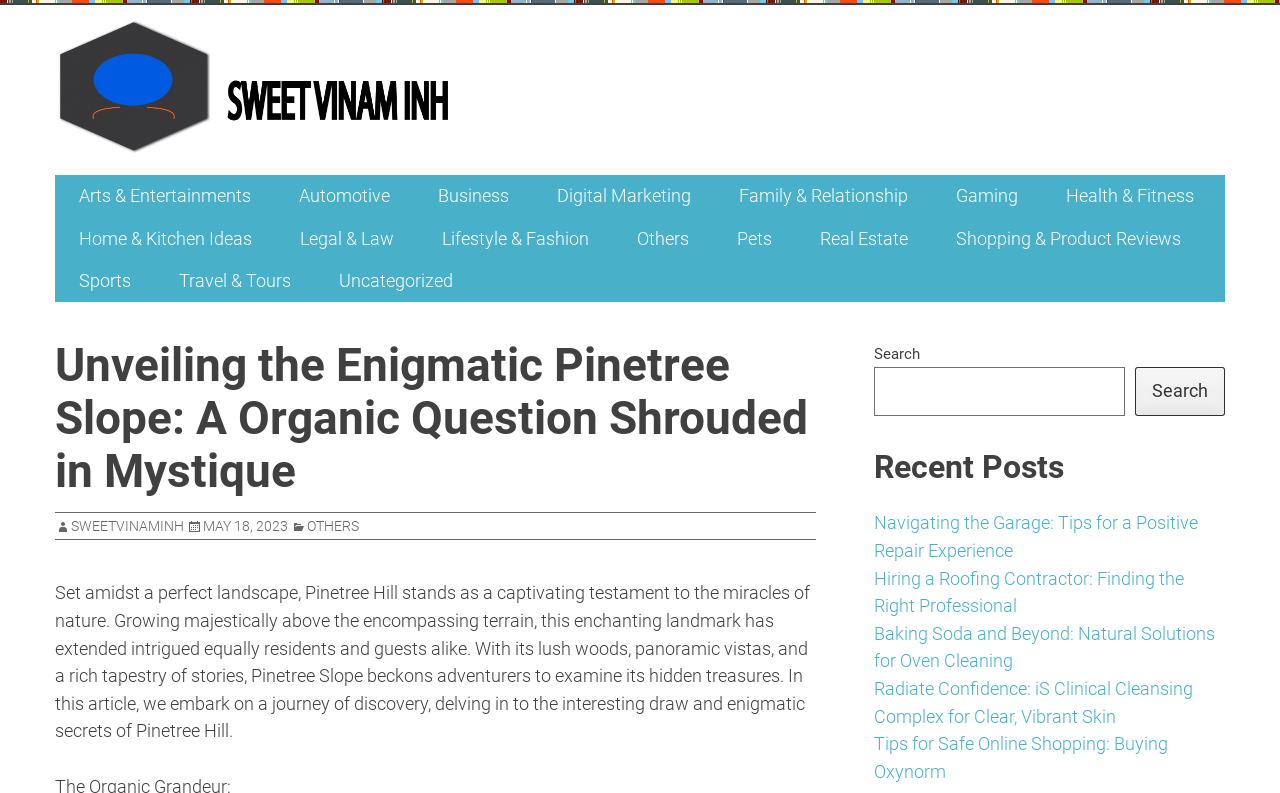Please examine the image and provide a detailed answer to the question: What is the topic of the article?

I read the heading 'Unveiling the Enigmatic Pinetree Slope: A Organic Question Shrouded in Mystique' and the static text below it, which describes Pinetree Hill as a captivating testament to the miracles of nature. This suggests that the article is about Pinetree Slope.